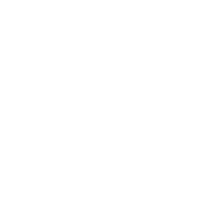Why might the White Heather Bar have limited menu options?
Answer the question in as much detail as possible.

The caption implies that the White Heather Bar might have limited menu options due to kitchen closures, which could be a temporary issue affecting their ability to offer a full range of food options.